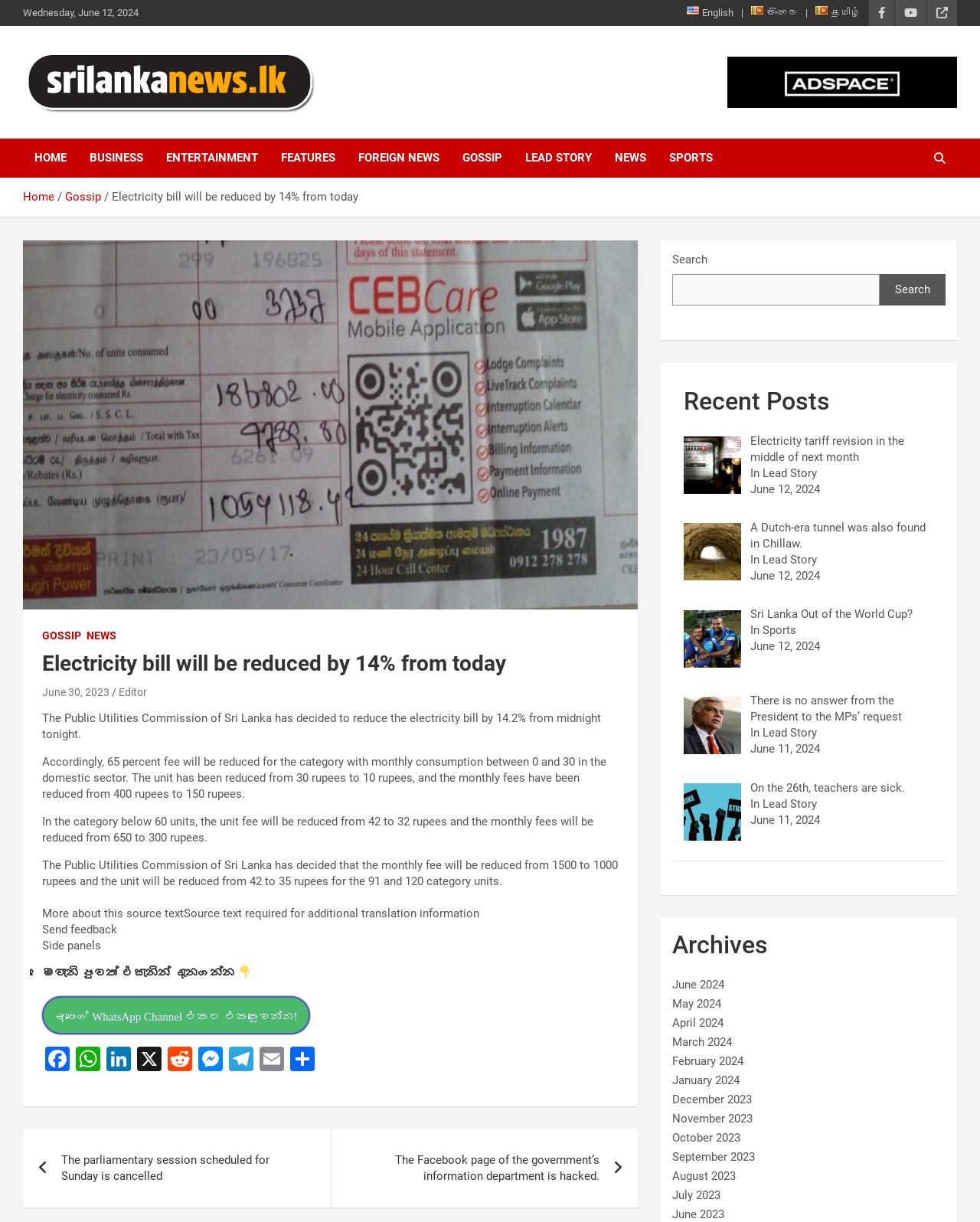How much will the monthly fee be reduced for the 91 and 120 category units?
Using the image as a reference, give an elaborate response to the question.

The article states that the Public Utilities Commission of Sri Lanka has decided that the monthly fee will be reduced from 1500 to 1000 rupees for the 91 and 120 category units.